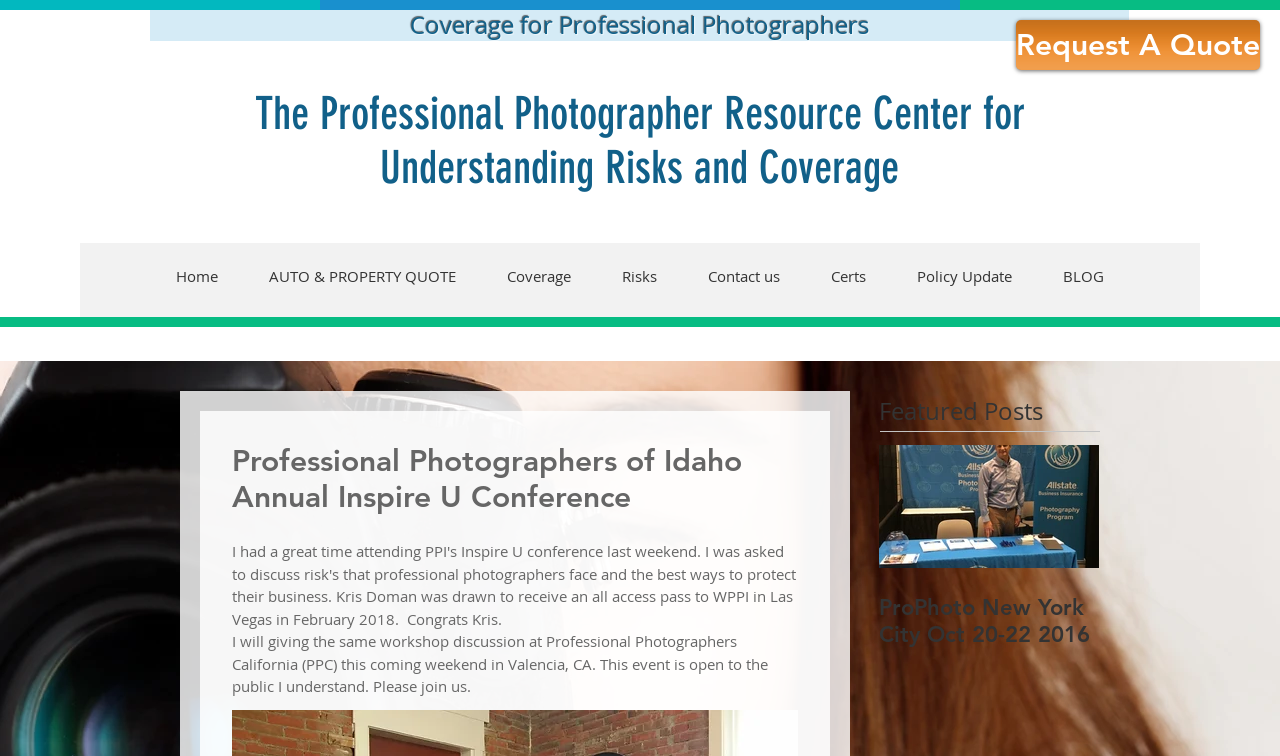Explain the webpage in detail.

This webpage appears to be a blog post about the author's experience attending the Professional Photographers of Idaho Annual Inspire U Conference. At the top of the page, there is a link to "Request A Quote" positioned near the right edge of the screen. Below this, there are two headings: "Coverage for Professional Photographers" and "The Professional Photographer Resource Center for Understanding Risks and Coverage". The latter heading contains a subheading with the same title as the webpage, "Professional Photographers of Idaho Annual Inspire U Conference", which is followed by a paragraph of text discussing the author's upcoming workshop at Professional Photographers California.

To the right of these headings, there is a section titled "Featured Posts" with a list of posts, including "ProPhoto New York City Oct 20-22 2016", which features an image and a brief article. On the left side of the page, there is a navigation menu labeled "Site" with links to various sections of the website, including "Home", "AUTO & PROPERTY QUOTE", "Coverage", "Risks", "Contact us", "Certs", "Policy Update", and "BLOG".